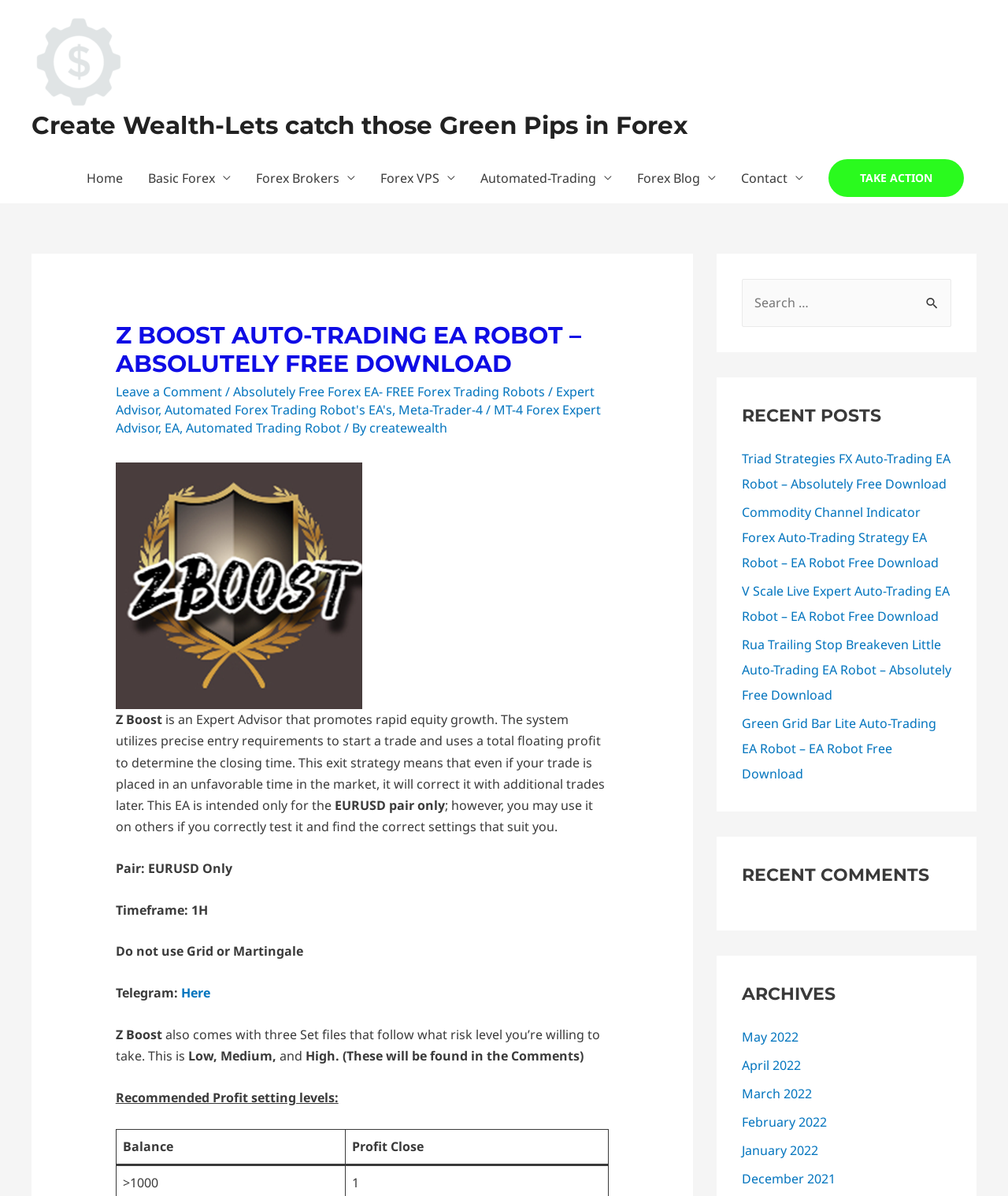Find the bounding box coordinates for the area you need to click to carry out the instruction: "Click on the 'Contact' link". The coordinates should be four float numbers between 0 and 1, indicated as [left, top, right, bottom].

[0.723, 0.128, 0.809, 0.17]